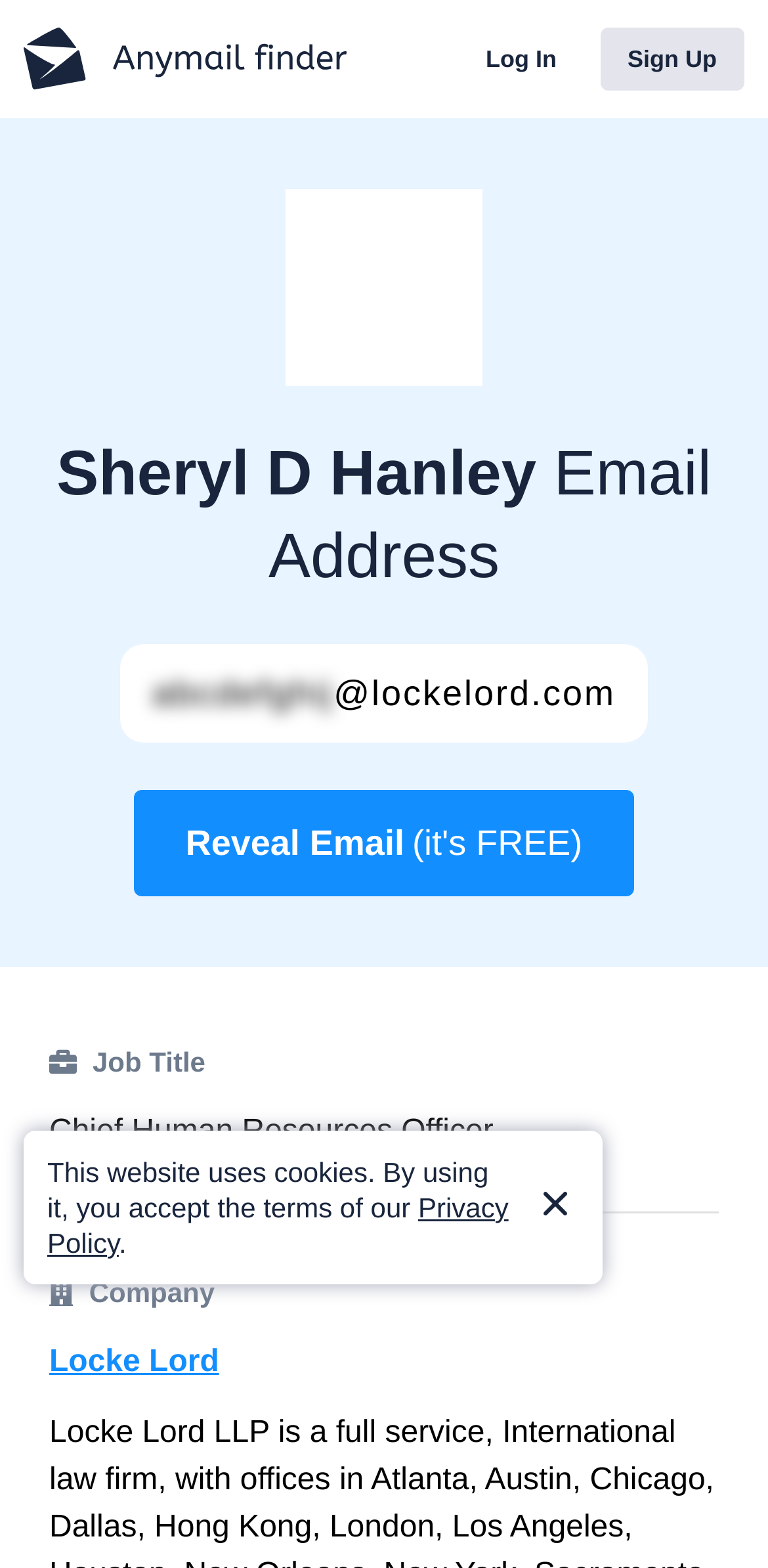What can you do with Sheryl D Hanley's email address? Based on the image, give a response in one word or a short phrase.

Get it for free